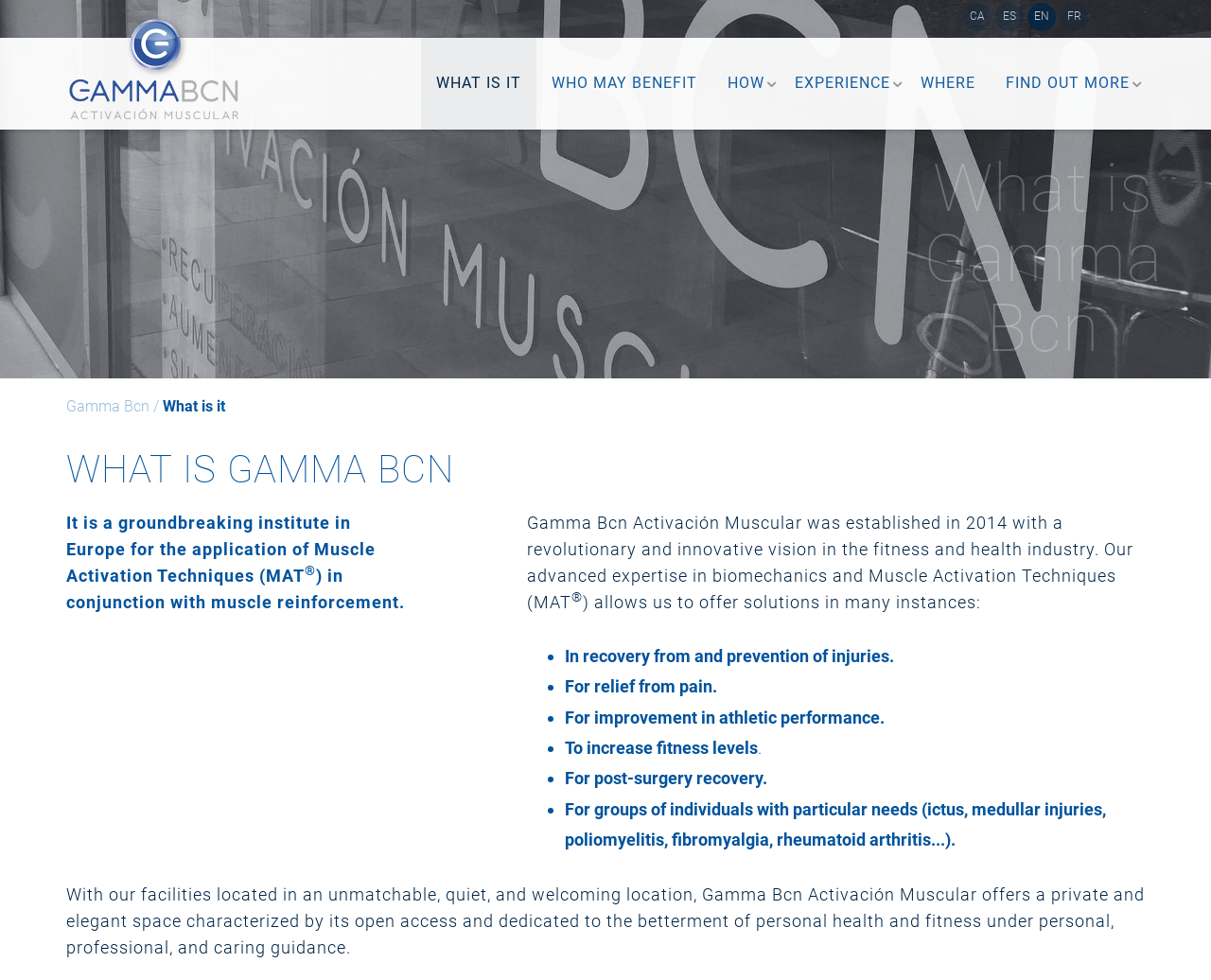Where is Gamma Bcn located?
Please describe in detail the information shown in the image to answer the question.

The webpage describes the location of Gamma Bcn as 'an unmatchable, quiet, and welcoming location', but does not provide a specific address or geographic location. This information is obtained from the text that describes the facilities of Gamma Bcn.